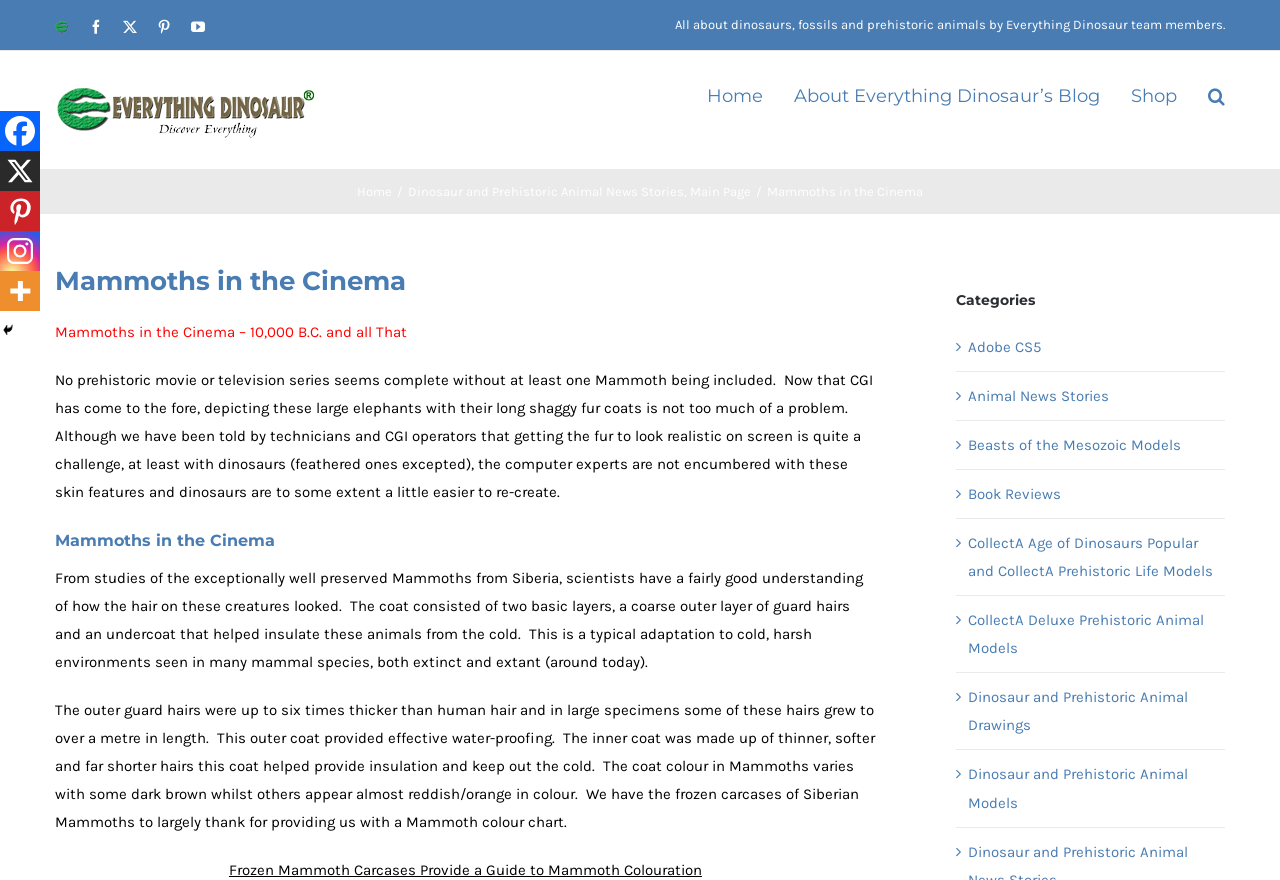Extract the bounding box for the UI element that matches this description: "LISTEN TO OUR PODCAST".

None